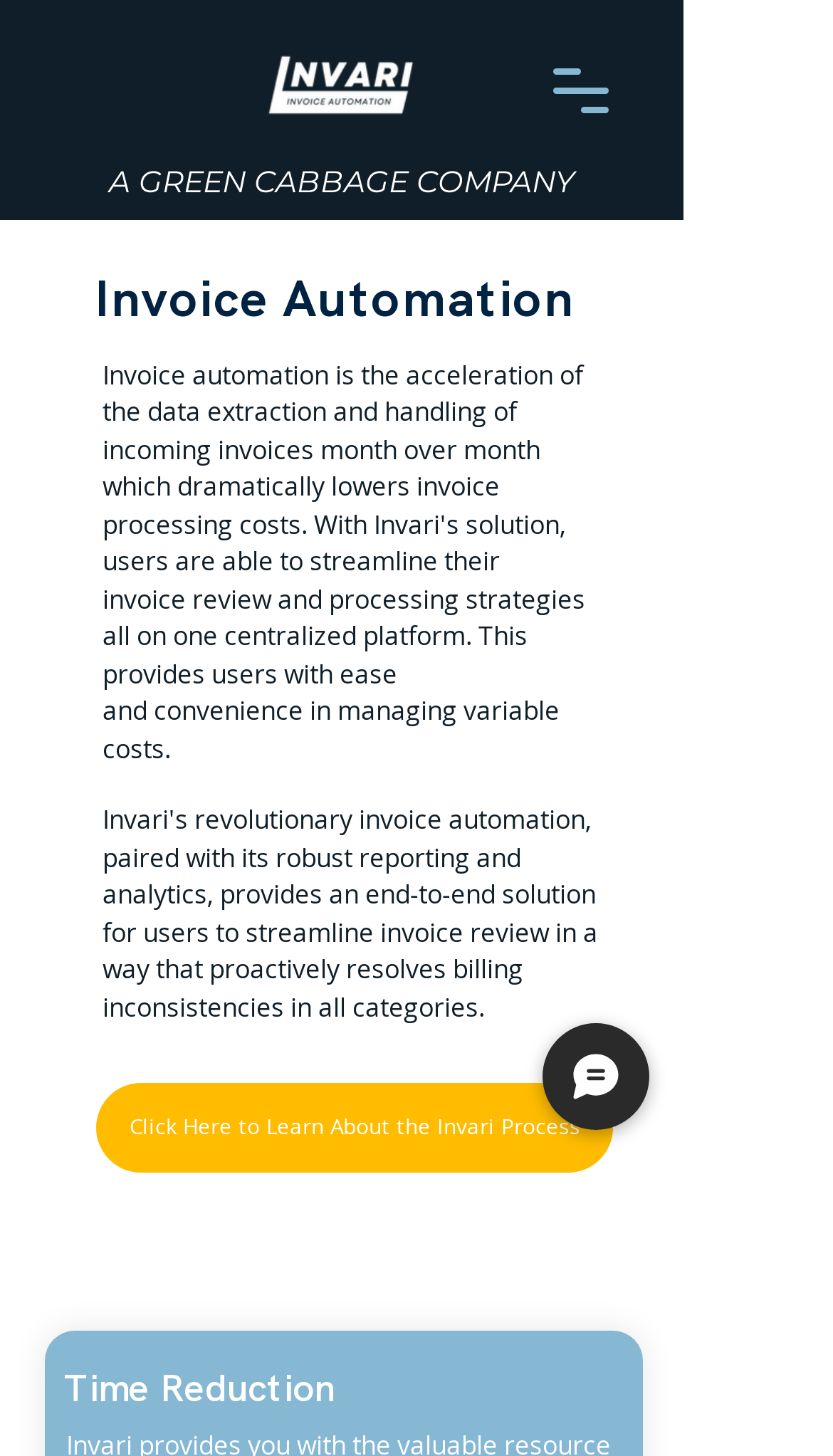What is the benefit of using Invari's invoice automation?
Please elaborate on the answer to the question with detailed information.

By examining the StaticText elements, I found a sentence that mentions 'proactively resolves billing inconsistencies' at coordinates [0.123, 0.627, 0.718, 0.676], which suggests that the benefit of using Invari's invoice automation is to resolve billing inconsistencies.